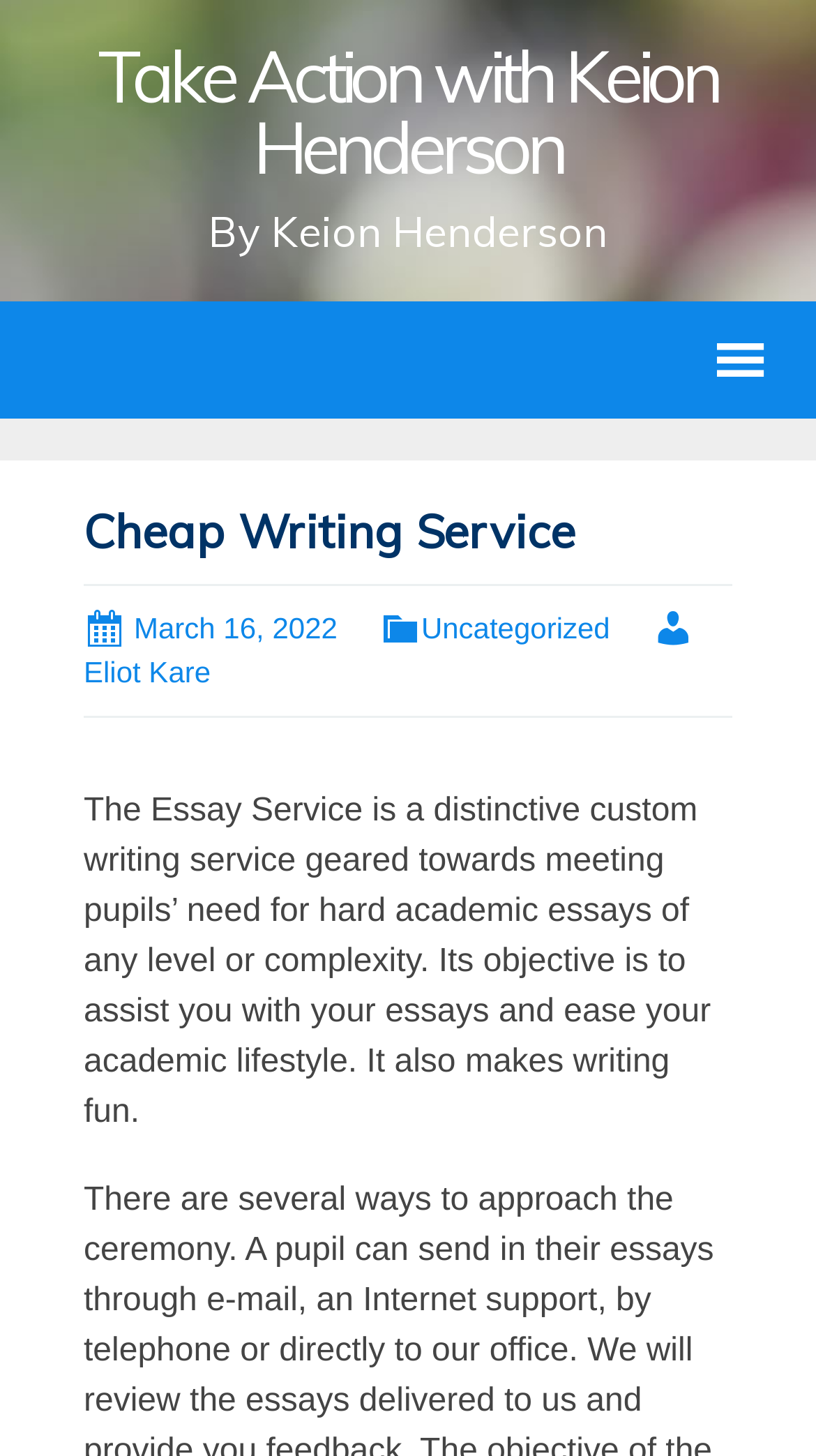Provide the bounding box for the UI element matching this description: "parent_node: Skip to content".

[0.0, 0.207, 1.0, 0.287]